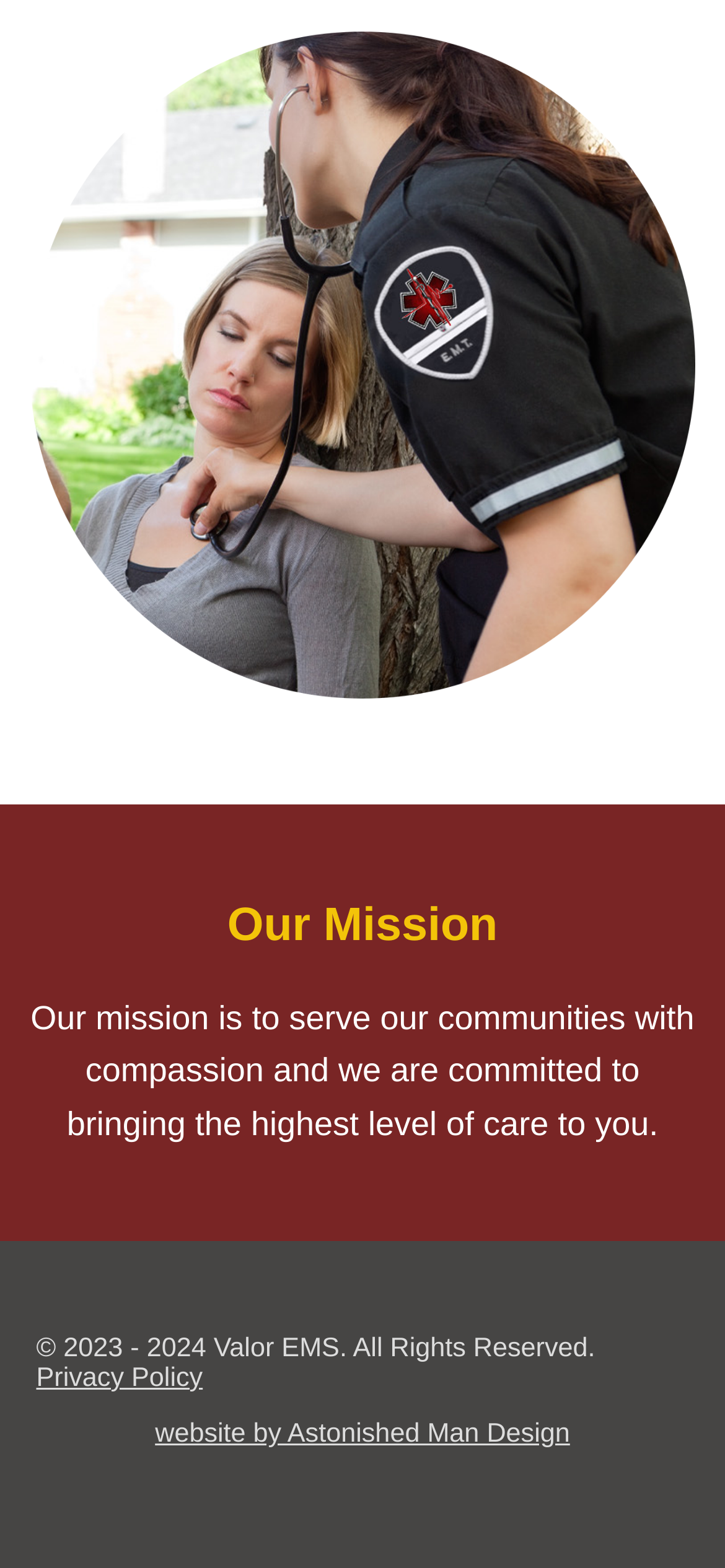Provide a one-word or short-phrase response to the question:
What is the name of the ambulance service?

Valor ambulance